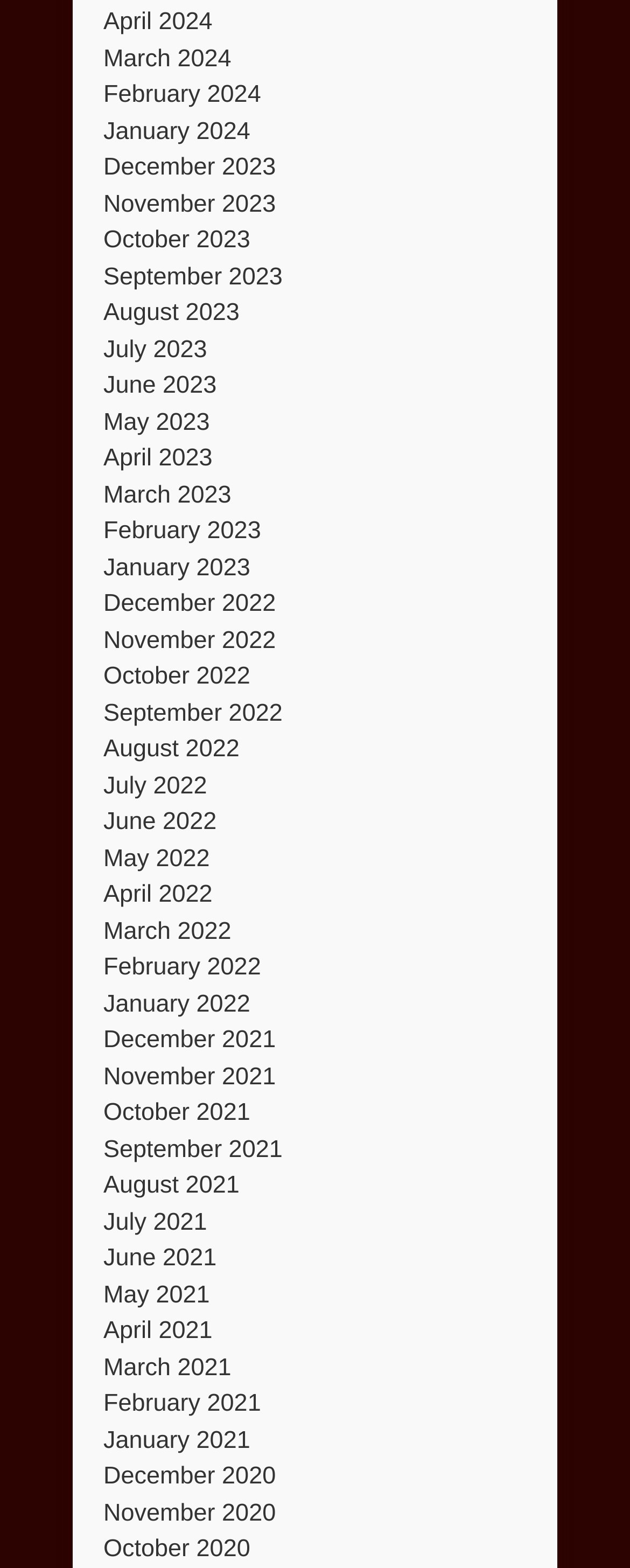Pinpoint the bounding box coordinates of the clickable element needed to complete the instruction: "View April 2024". The coordinates should be provided as four float numbers between 0 and 1: [left, top, right, bottom].

[0.164, 0.005, 0.337, 0.023]